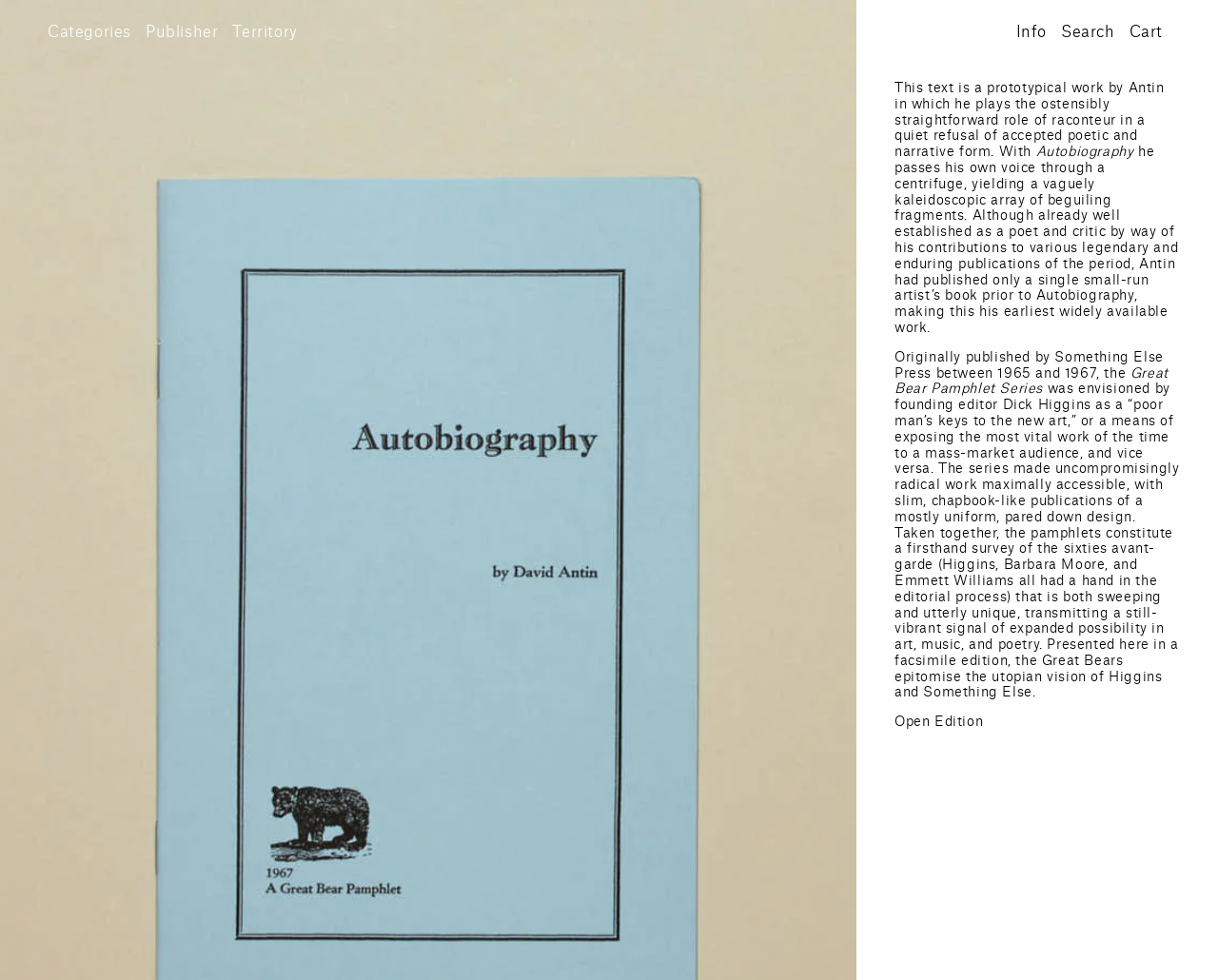Determine the bounding box coordinates for the clickable element required to fulfill the instruction: "Click on the link 'Poetry'". Provide the coordinates as four float numbers between 0 and 1, i.e., [left, top, right, bottom].

[0.055, 0.348, 0.086, 0.36]